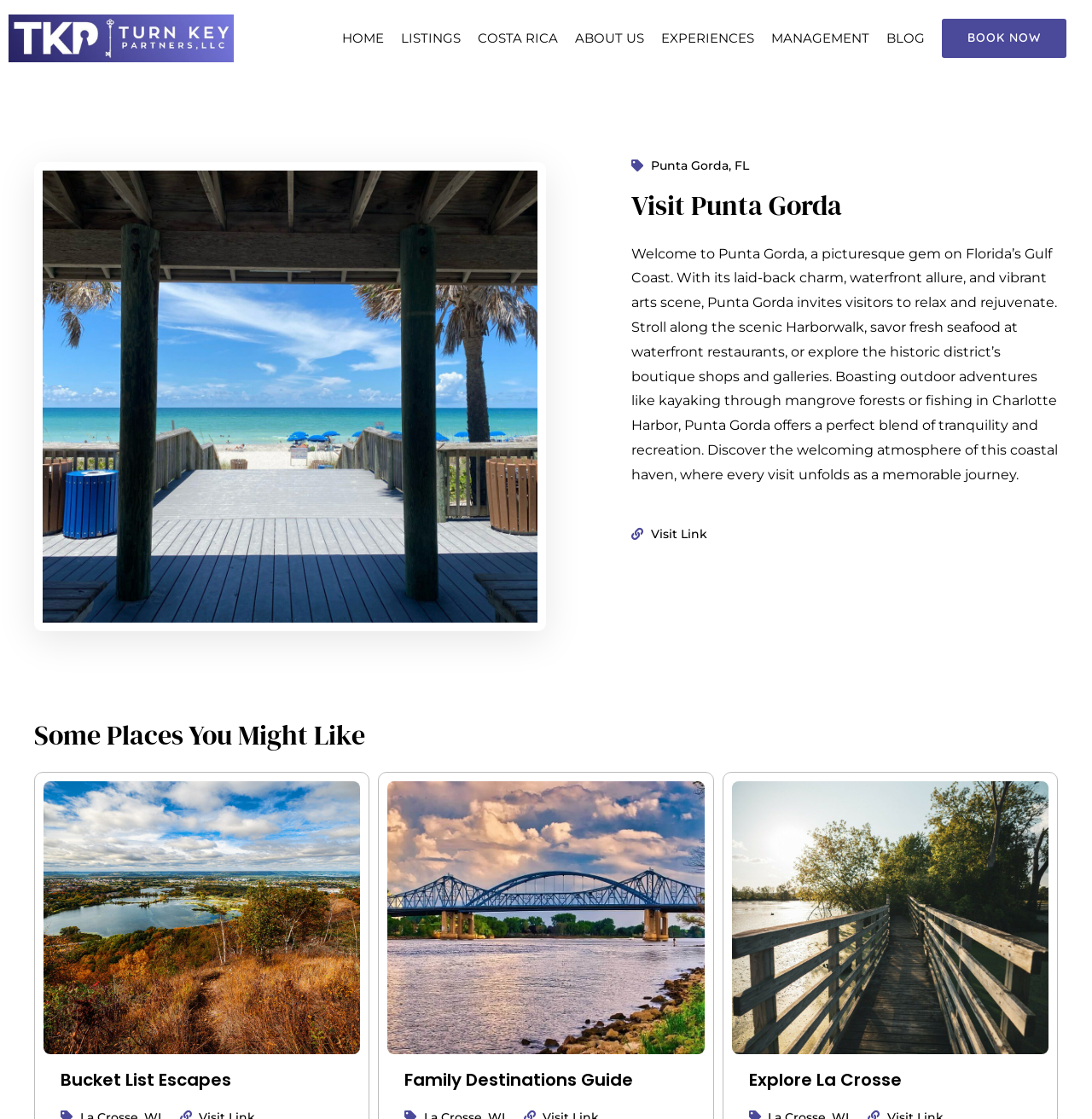What is the name of the city featured on this webpage?
Carefully analyze the image and provide a thorough answer to the question.

I determined the answer by looking at the static text element 'Punta Gorda, FL' which indicates the city and state. Additionally, the heading 'Visit Punta Gorda' and the meta description also mention Punta Gorda, confirming that it is the city featured on this webpage.